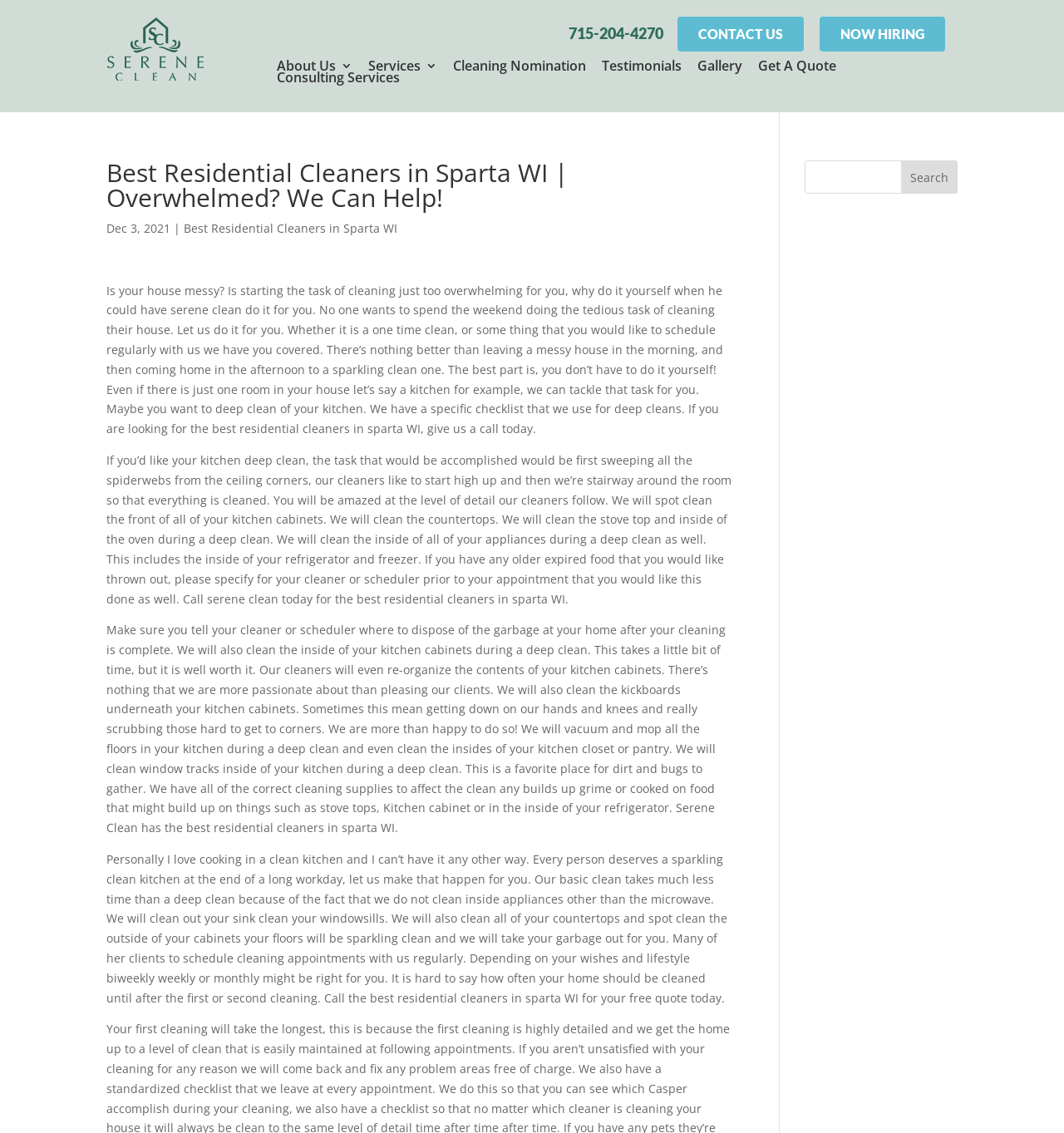Please locate the bounding box coordinates for the element that should be clicked to achieve the following instruction: "Get a quote". Ensure the coordinates are given as four float numbers between 0 and 1, i.e., [left, top, right, bottom].

[0.712, 0.053, 0.786, 0.063]